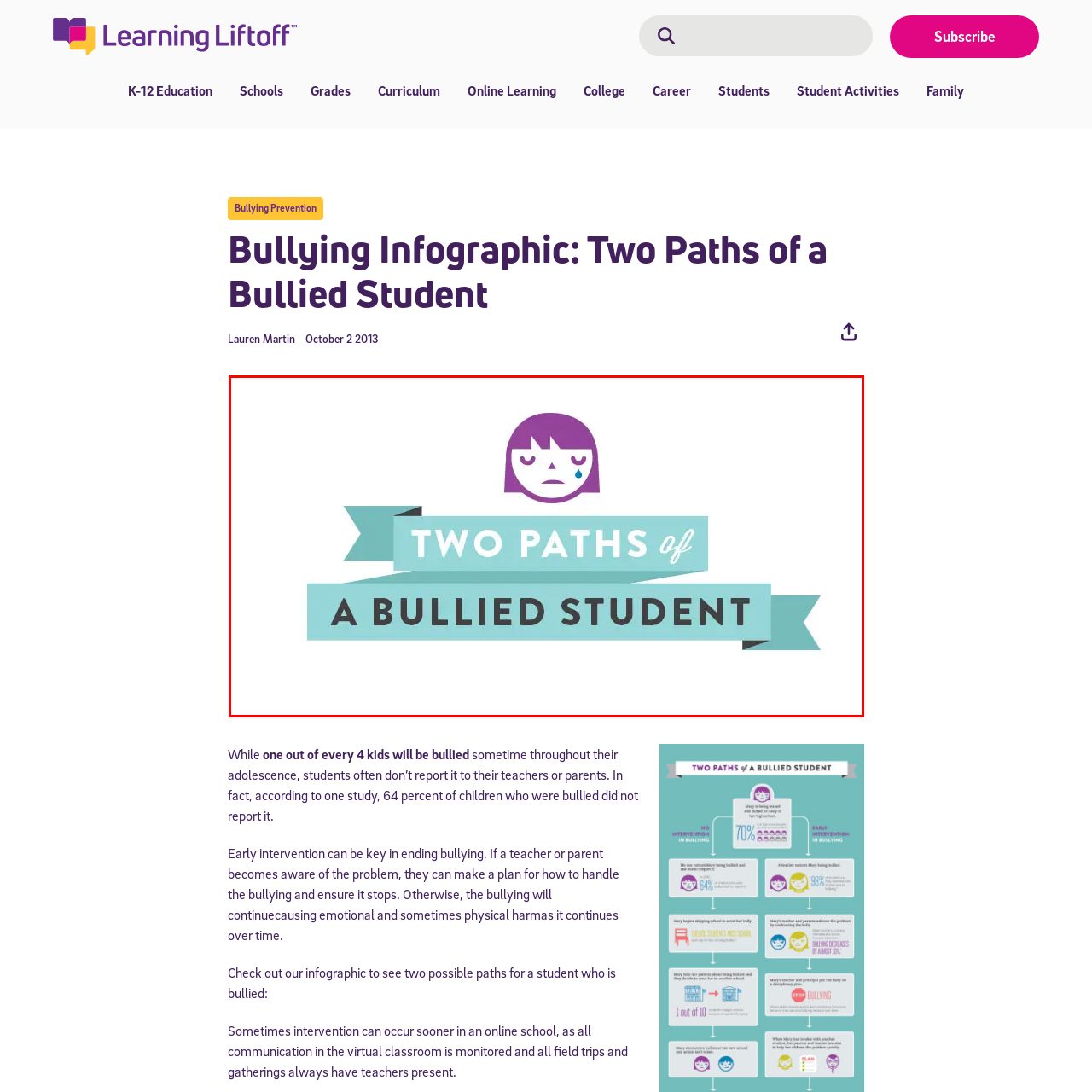What is the emotional expression conveyed by the face in the image?
Look at the area highlighted by the red bounding box and answer the question in detail, drawing from the specifics shown in the image.

The image features a somber face with a tear, which conveys the seriousness and emotional impact of bullying on students.